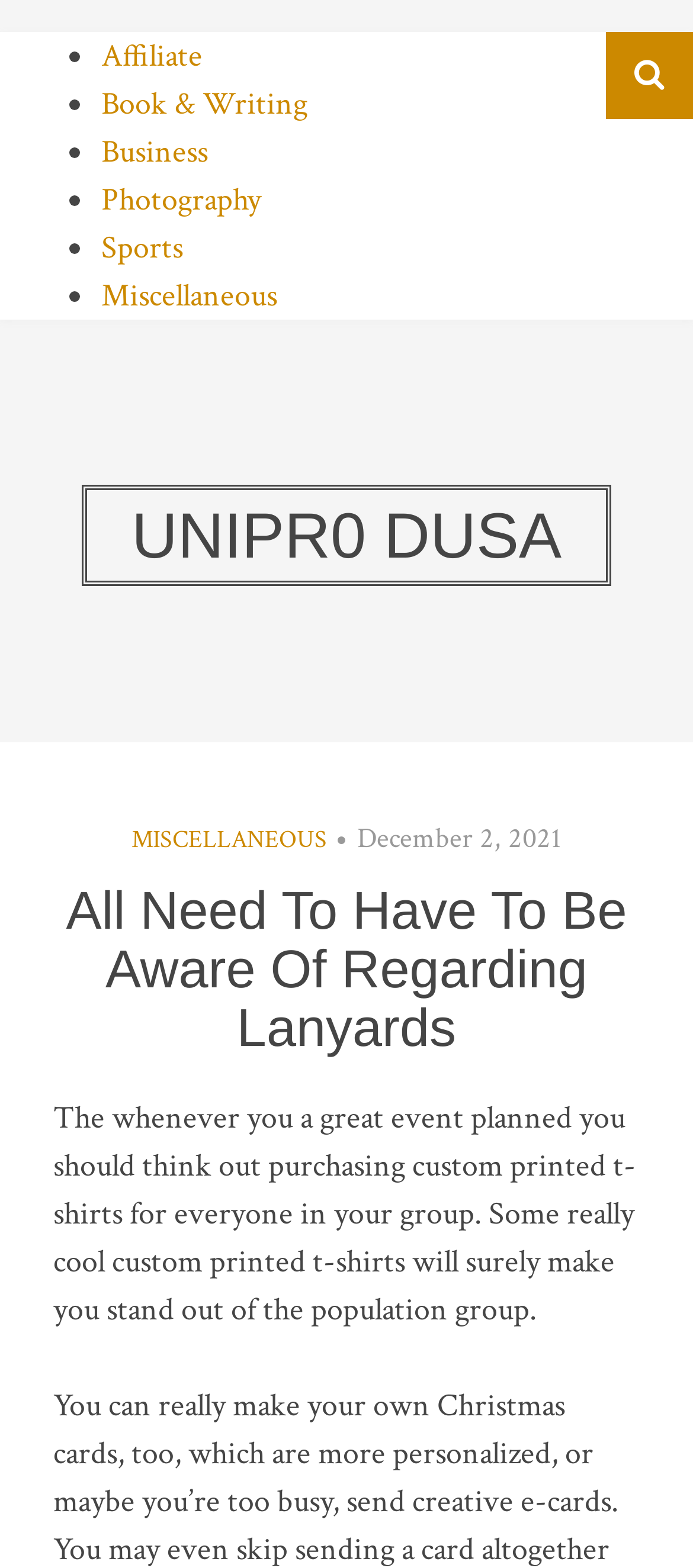Find the bounding box coordinates for the area that should be clicked to accomplish the instruction: "Click on Affiliate".

[0.146, 0.023, 0.292, 0.049]